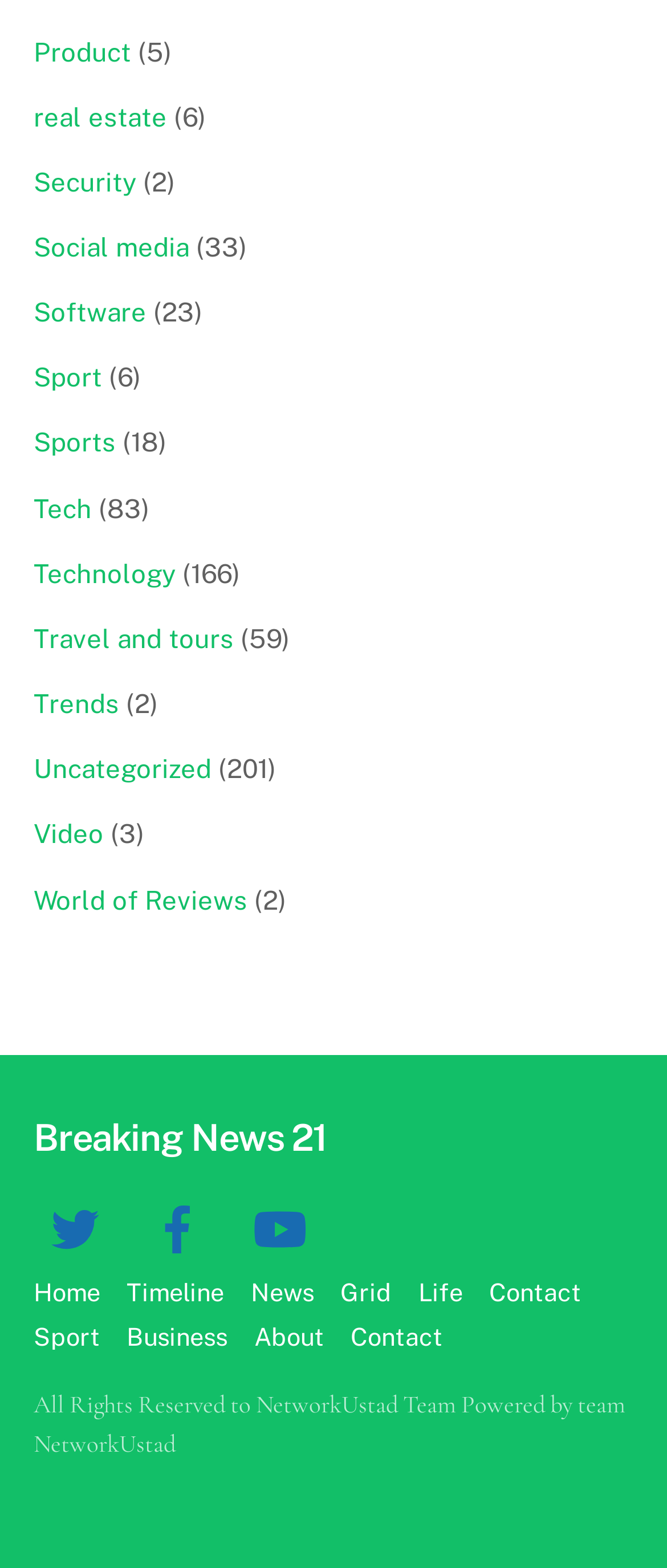Provide your answer in one word or a succinct phrase for the question: 
How many social media links are present?

3